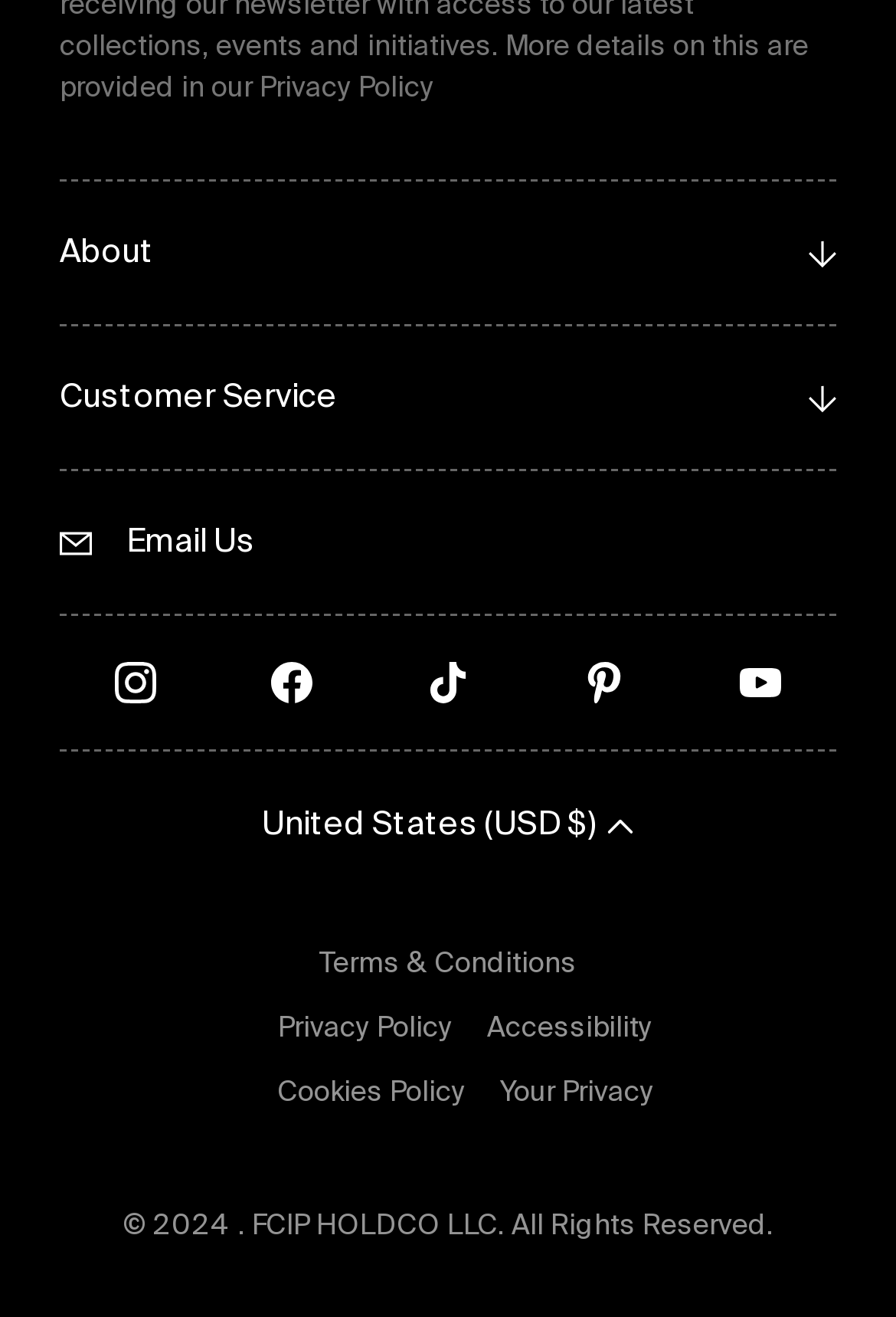Look at the image and write a detailed answer to the question: 
How many details sections are present?

I counted the number of Details elements with DisclosureTriangle elements inside them, which are labeled as 'About' and 'Customer Service'.